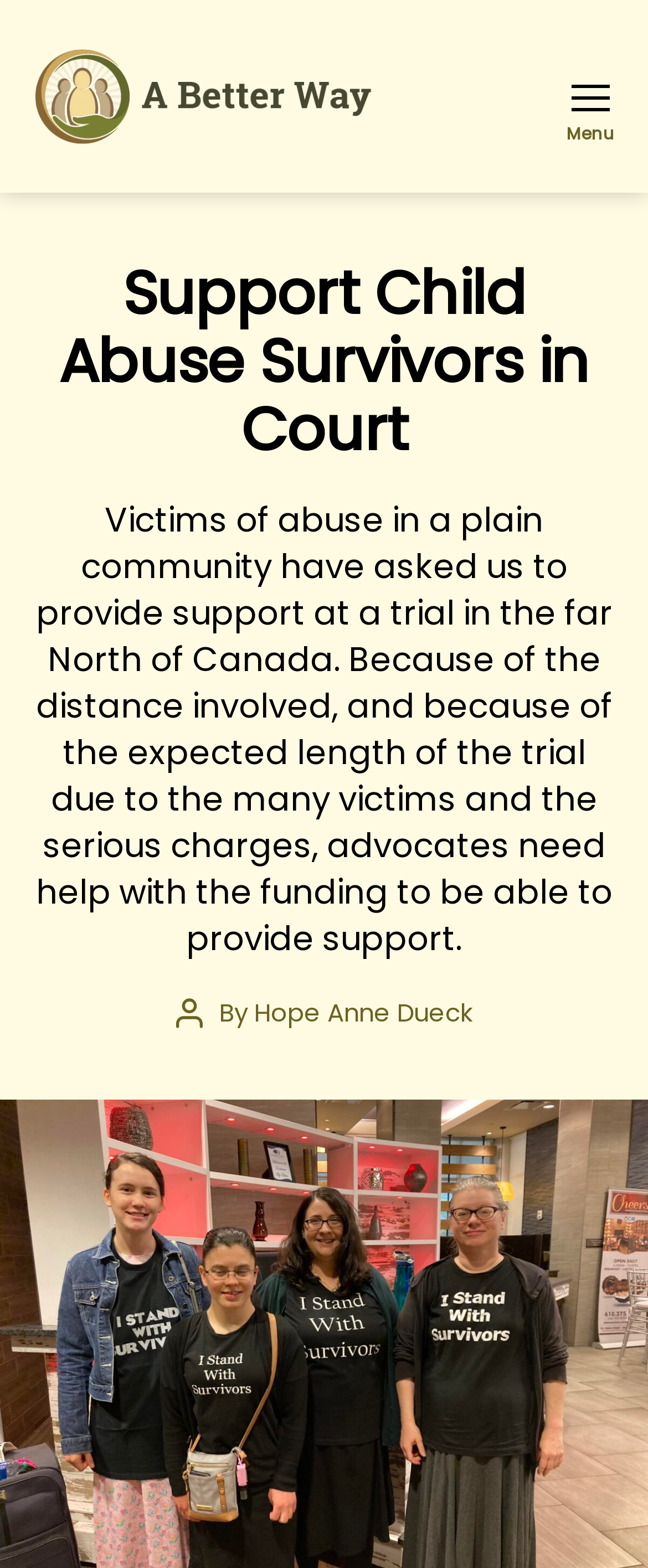How many victims are involved in the trial?
Answer with a single word or phrase, using the screenshot for reference.

Many